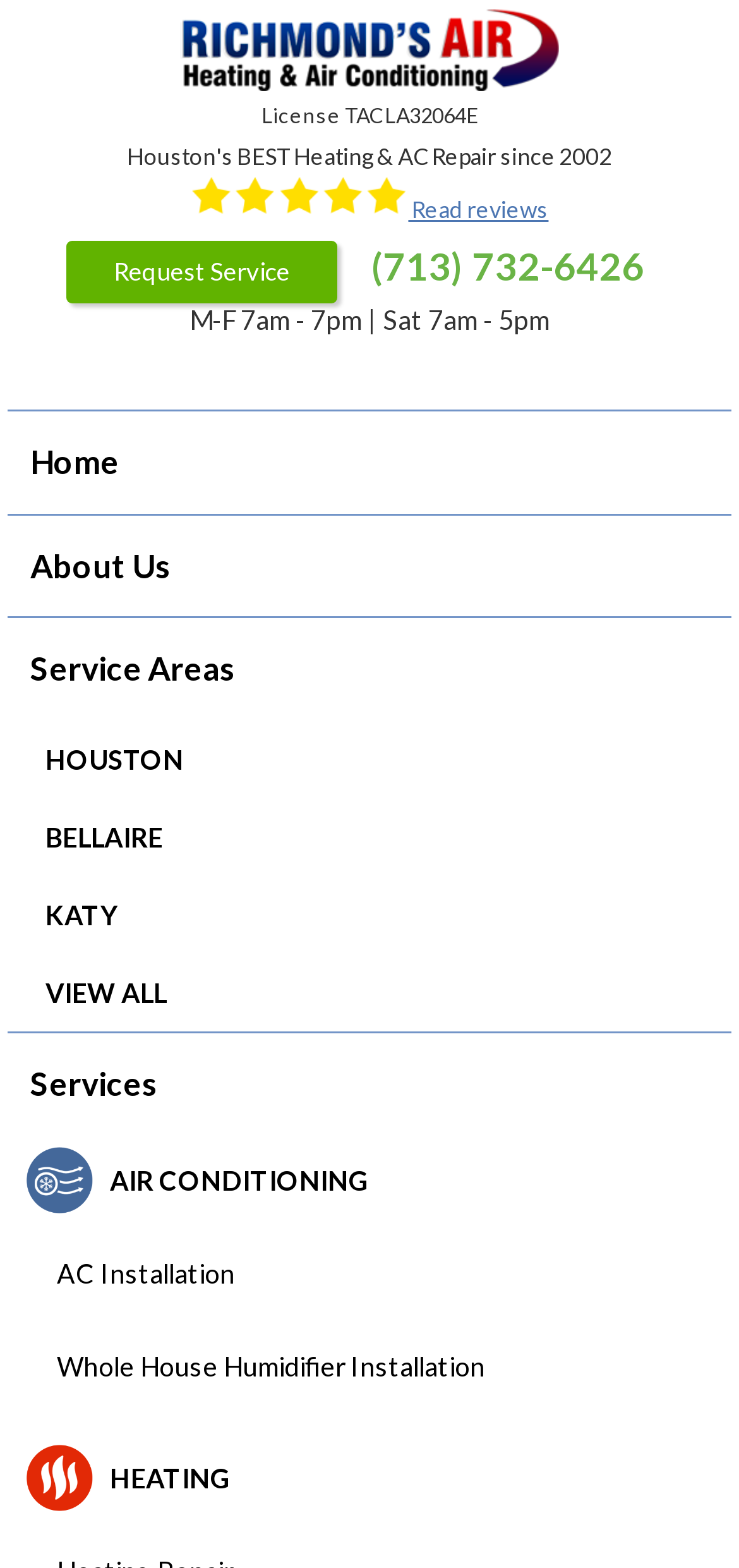Respond with a single word or phrase to the following question: What types of services are offered by the company?

Air Conditioning and Heating